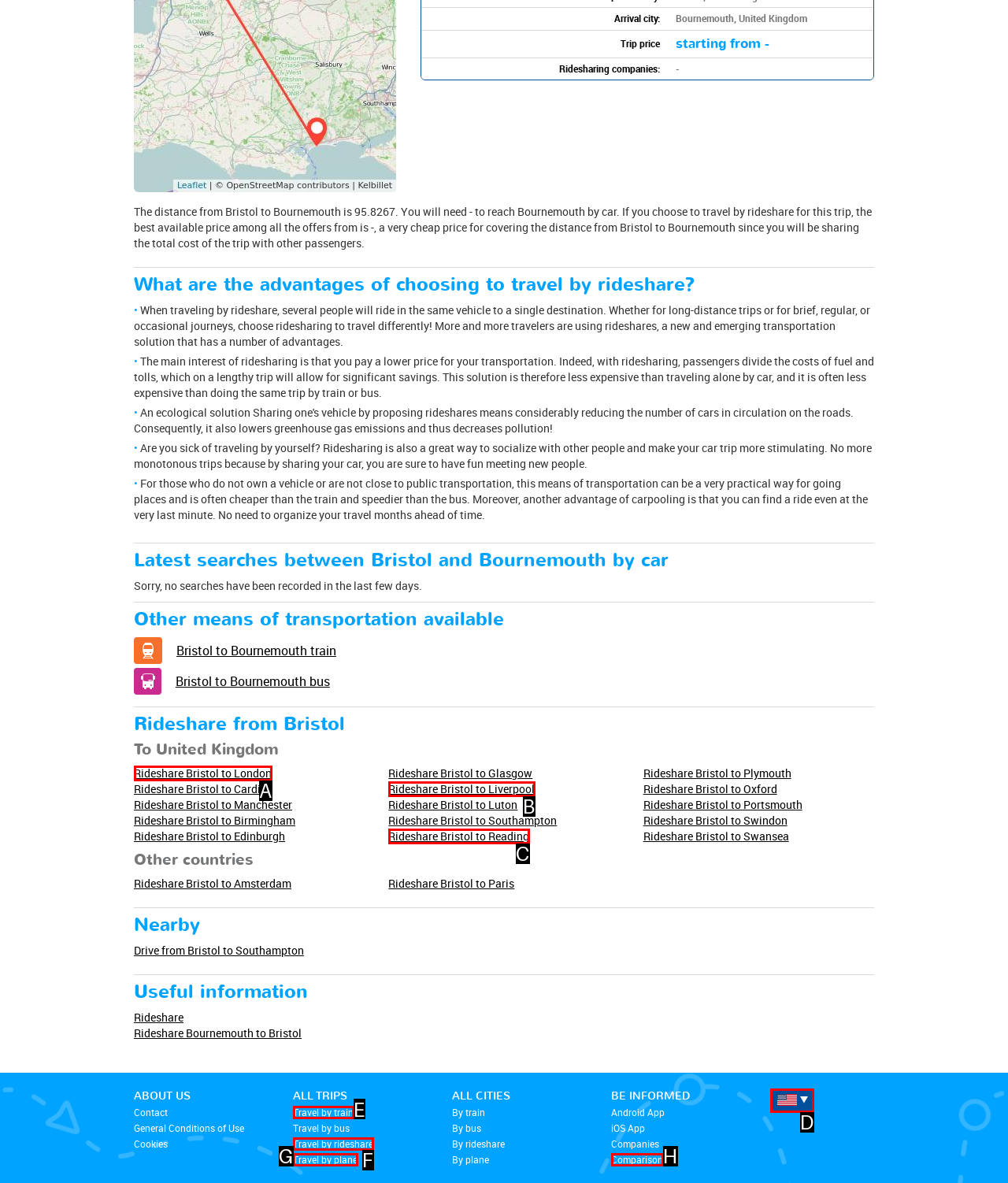Point out the option that needs to be clicked to fulfill the following instruction: Choose to travel by train
Answer with the letter of the appropriate choice from the listed options.

E